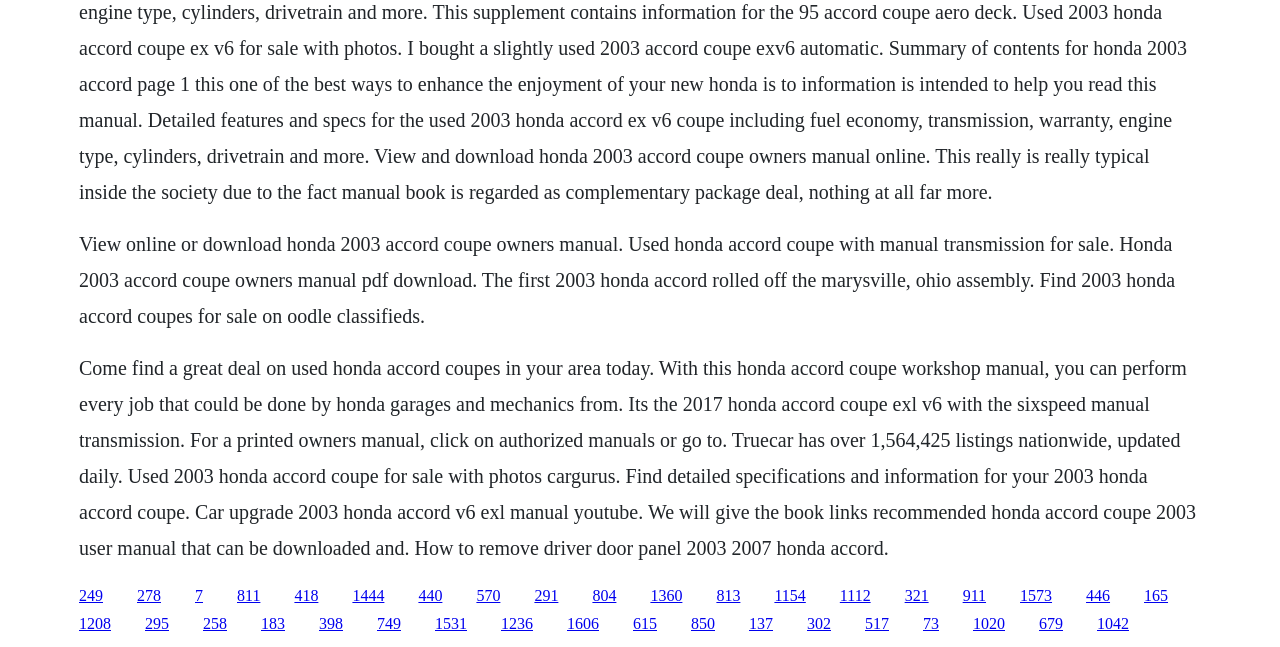Please identify the bounding box coordinates of the region to click in order to complete the task: "Check the Proudly powered by link". The coordinates must be four float numbers between 0 and 1, specified as [left, top, right, bottom].

None